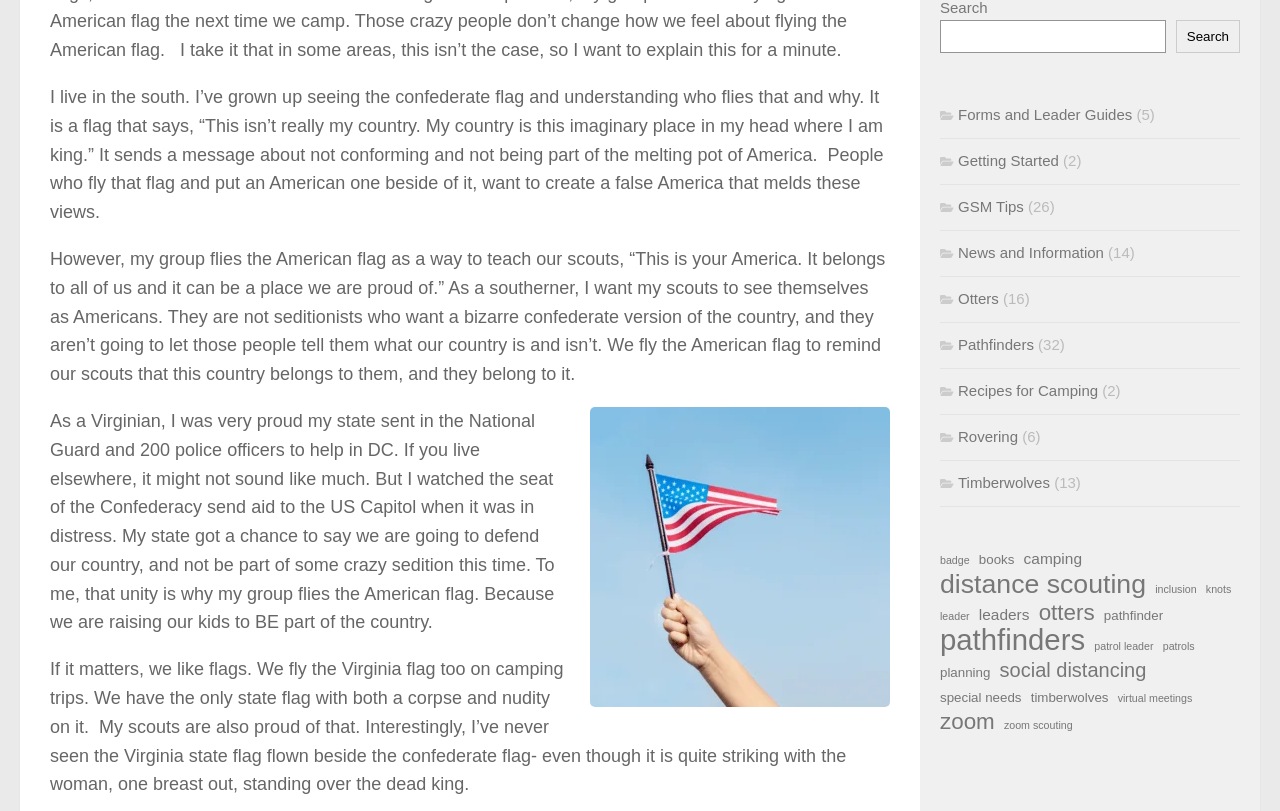Locate the bounding box of the UI element described by: "News and Information" in the given webpage screenshot.

[0.734, 0.301, 0.862, 0.322]